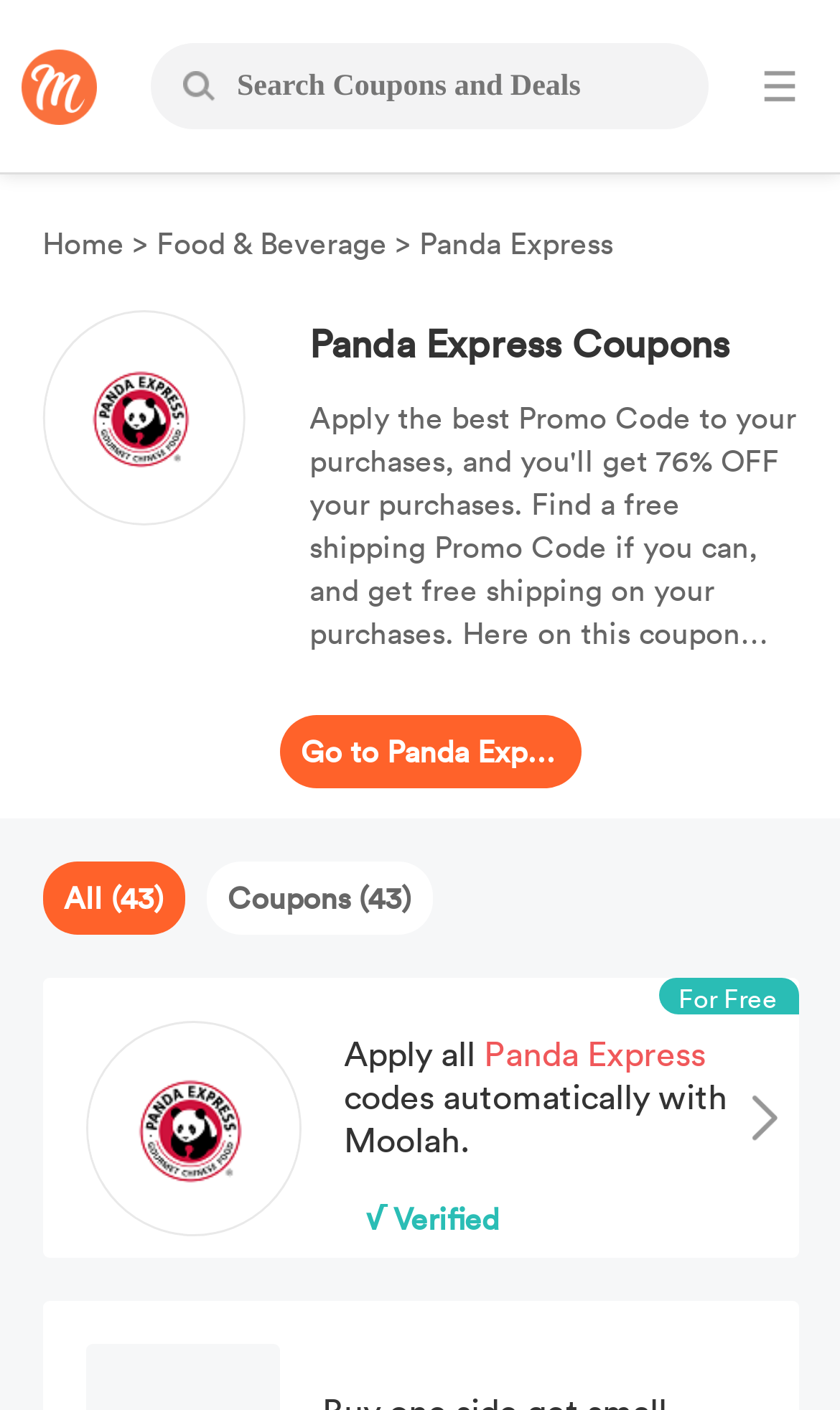What is the function of the 'Go to Panda Express' button?
Using the image, respond with a single word or phrase.

Redirect to Panda Express